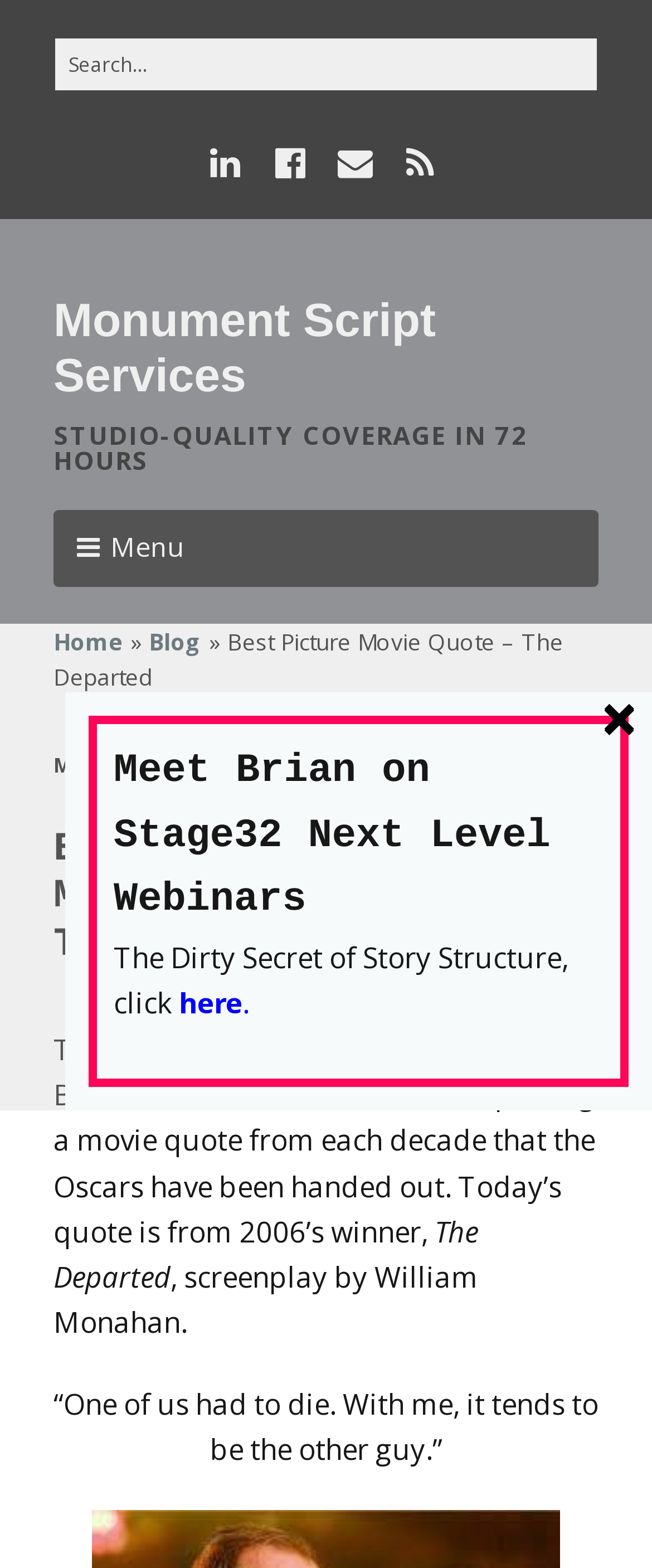Identify the bounding box coordinates of the section that should be clicked to achieve the task described: "Click on the Facebook link".

[0.4, 0.082, 0.49, 0.127]